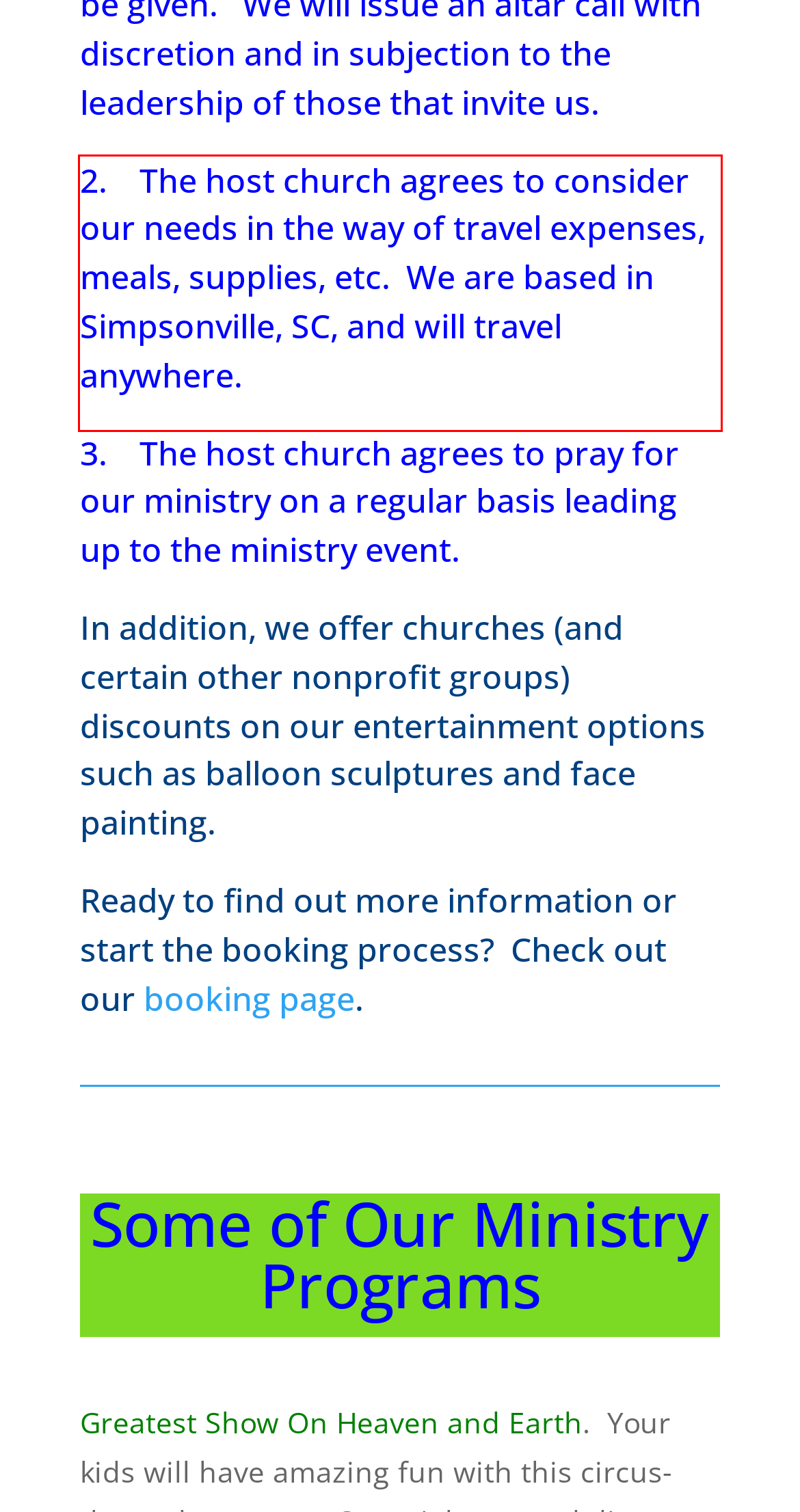Look at the provided screenshot of the webpage and perform OCR on the text within the red bounding box.

2. The host church agrees to consider our needs in the way of travel expenses, meals, supplies, etc. We are based in Simpsonville, SC, and will travel anywhere.